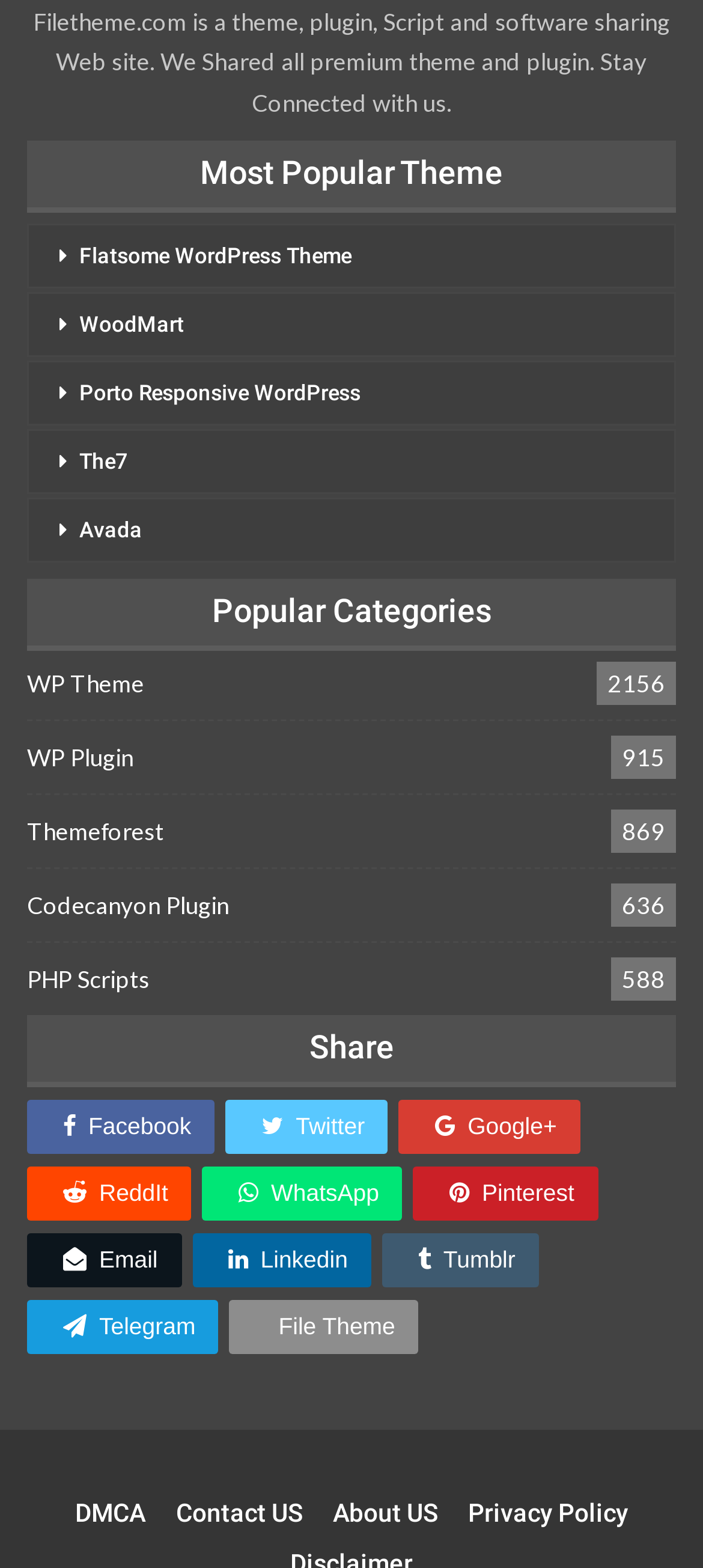What is the name of the first popular theme listed?
Relying on the image, give a concise answer in one word or a brief phrase.

Flatsome WordPress Theme